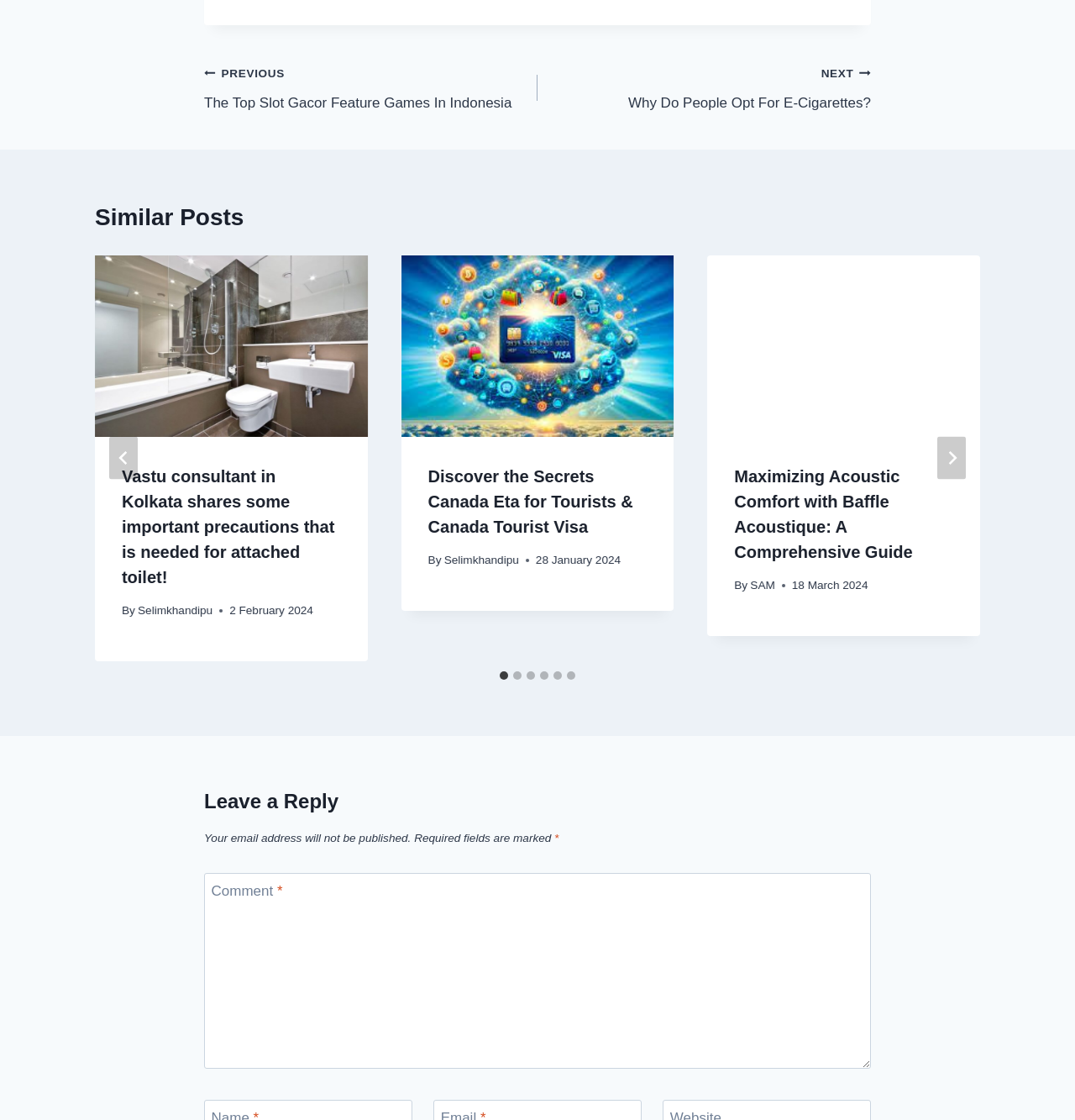Give a succinct answer to this question in a single word or phrase: 
What is the purpose of the 'Leave a Reply' section?

To comment on the post